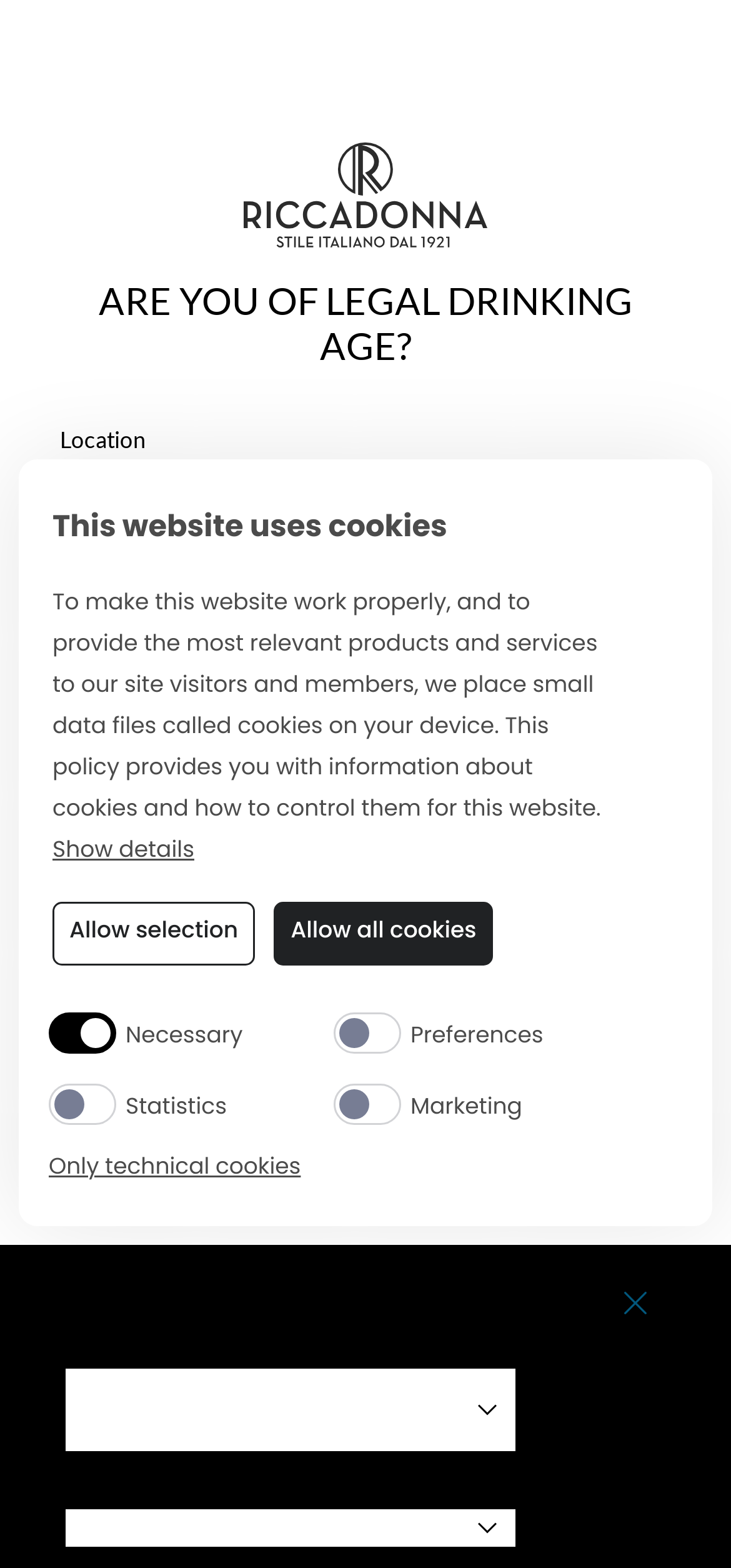What is the purpose of the 'Remember my choice' checkbox?
Please provide an in-depth and detailed response to the question.

I found the answer by looking at the checkbox element with the label 'Remember my choice'. This suggests that the purpose of the checkbox is to remember the user's choice, likely in relation to the age verification process.